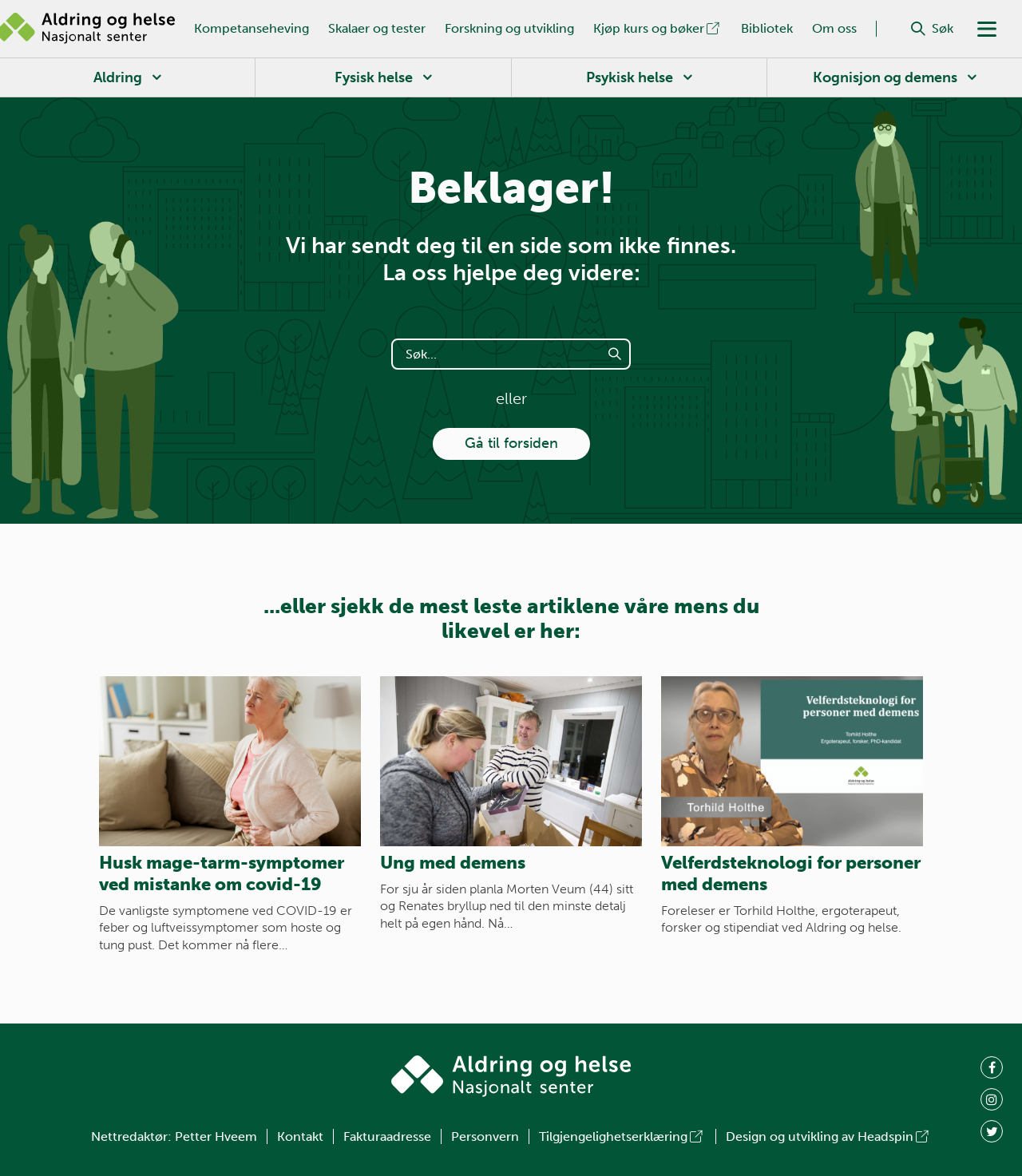Provide the bounding box coordinates for the area that should be clicked to complete the instruction: "Contact the editor".

[0.171, 0.96, 0.252, 0.973]